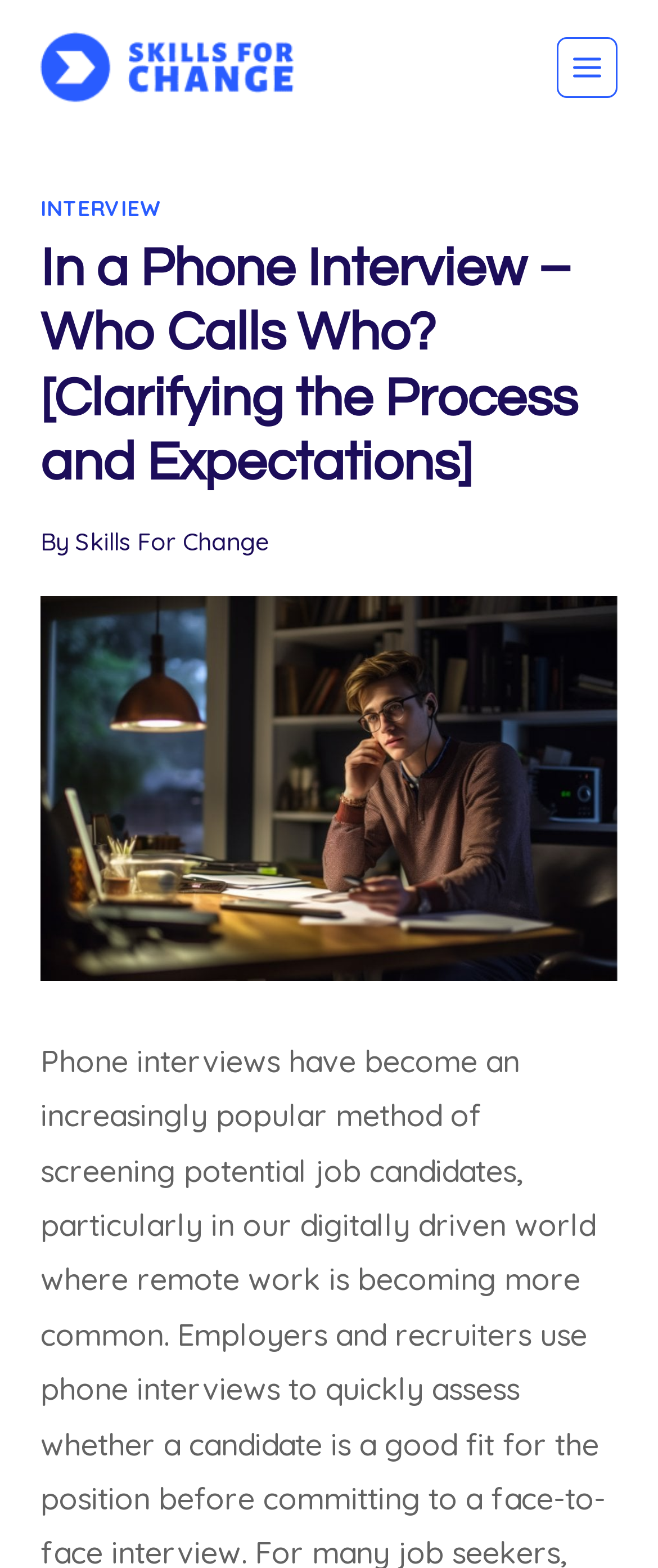Provide a thorough and detailed response to the question by examining the image: 
Who is the author of the article?

The author of the article is mentioned below the heading, where it says 'By Skills For Change'.